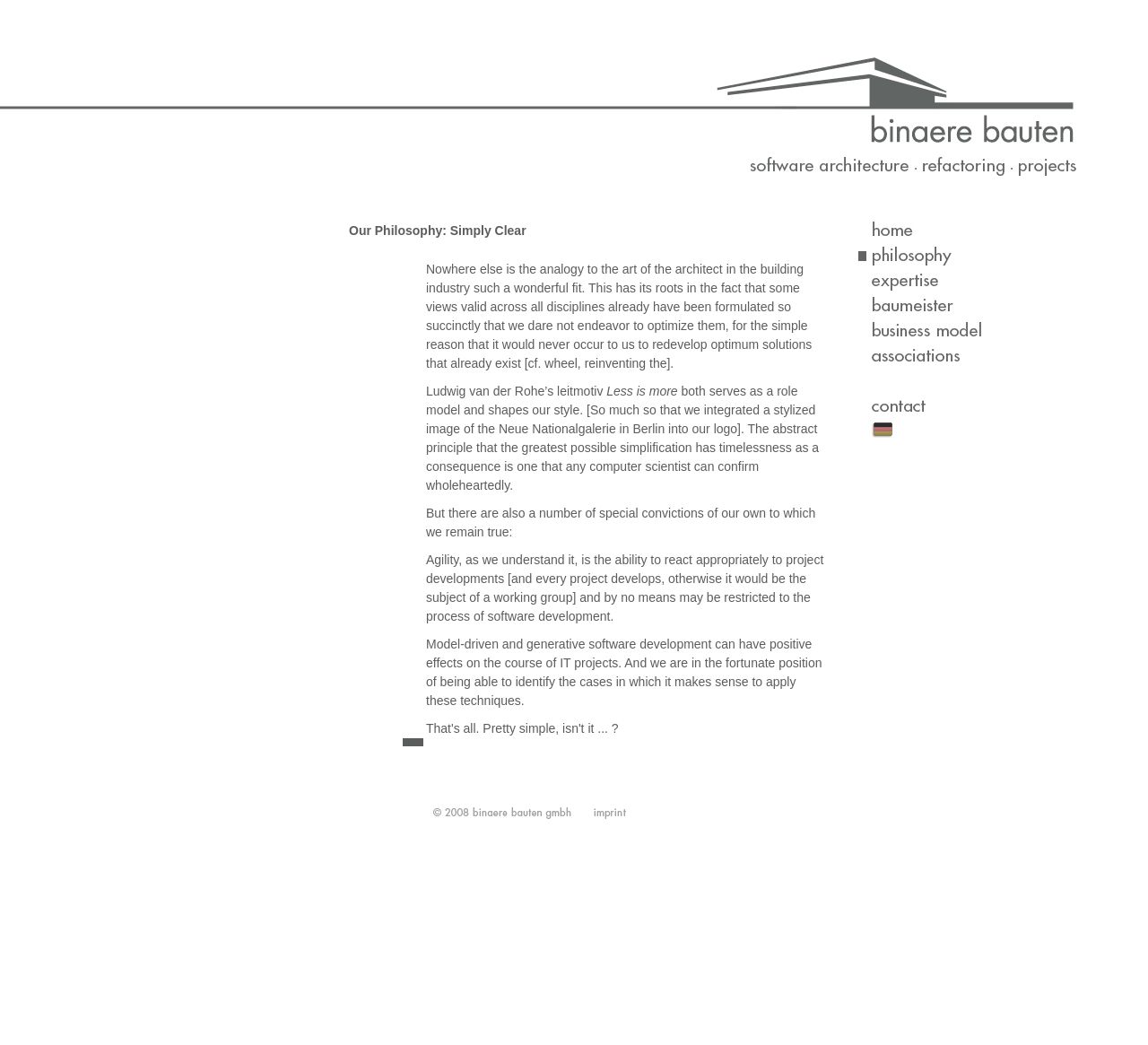Find the bounding box of the element with the following description: "Neue Nationalgalerie". The coordinates must be four float numbers between 0 and 1, formatted as [left, top, right, bottom].

[0.434, 0.403, 0.536, 0.417]